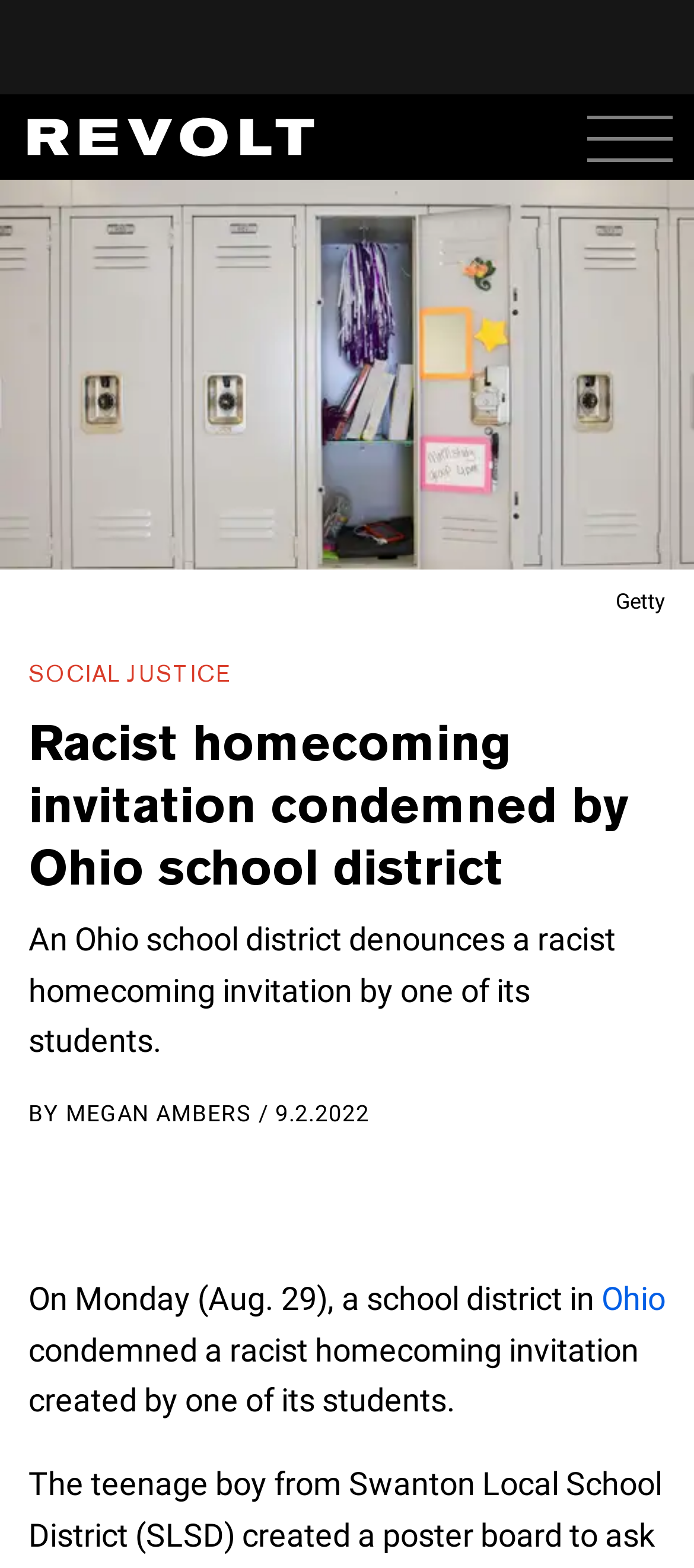Provide the text content of the webpage's main heading.

Racist homecoming invitation condemned by Ohio school district